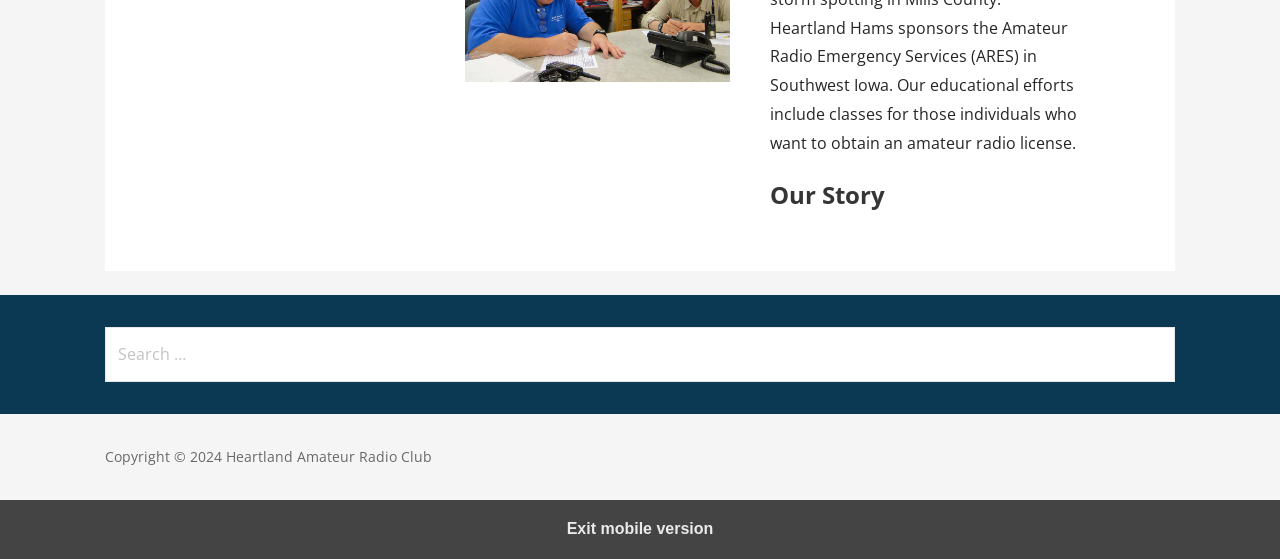How many elements are there in the complementary section?
Based on the image, provide a one-word or brief-phrase response.

2